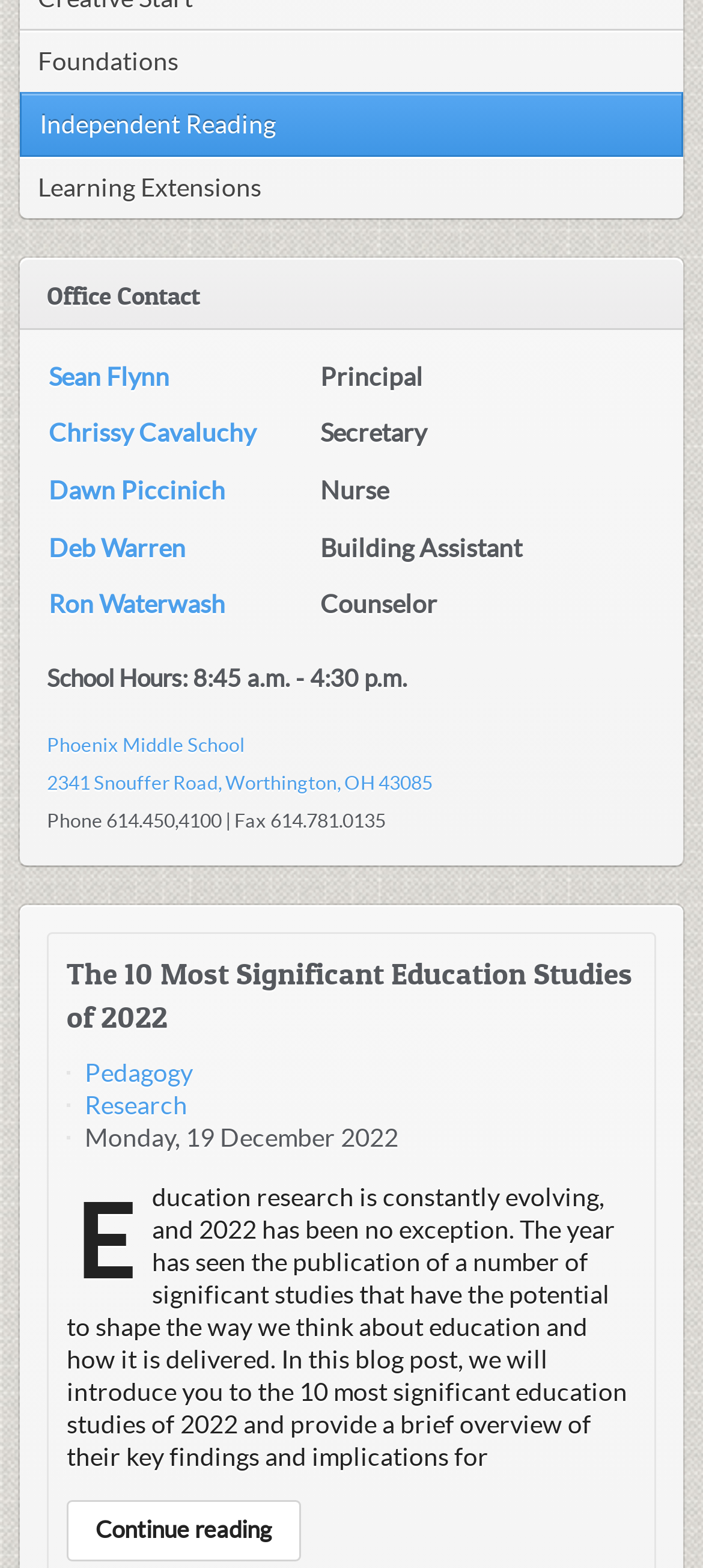Based on what you see in the screenshot, provide a thorough answer to this question: What is the name of the school?

I found the answer by looking at the link with the text 'Phoenix Middle School 2341 Snouffer Road, Worthington, OH 43085' which is located at the bottom of the page.